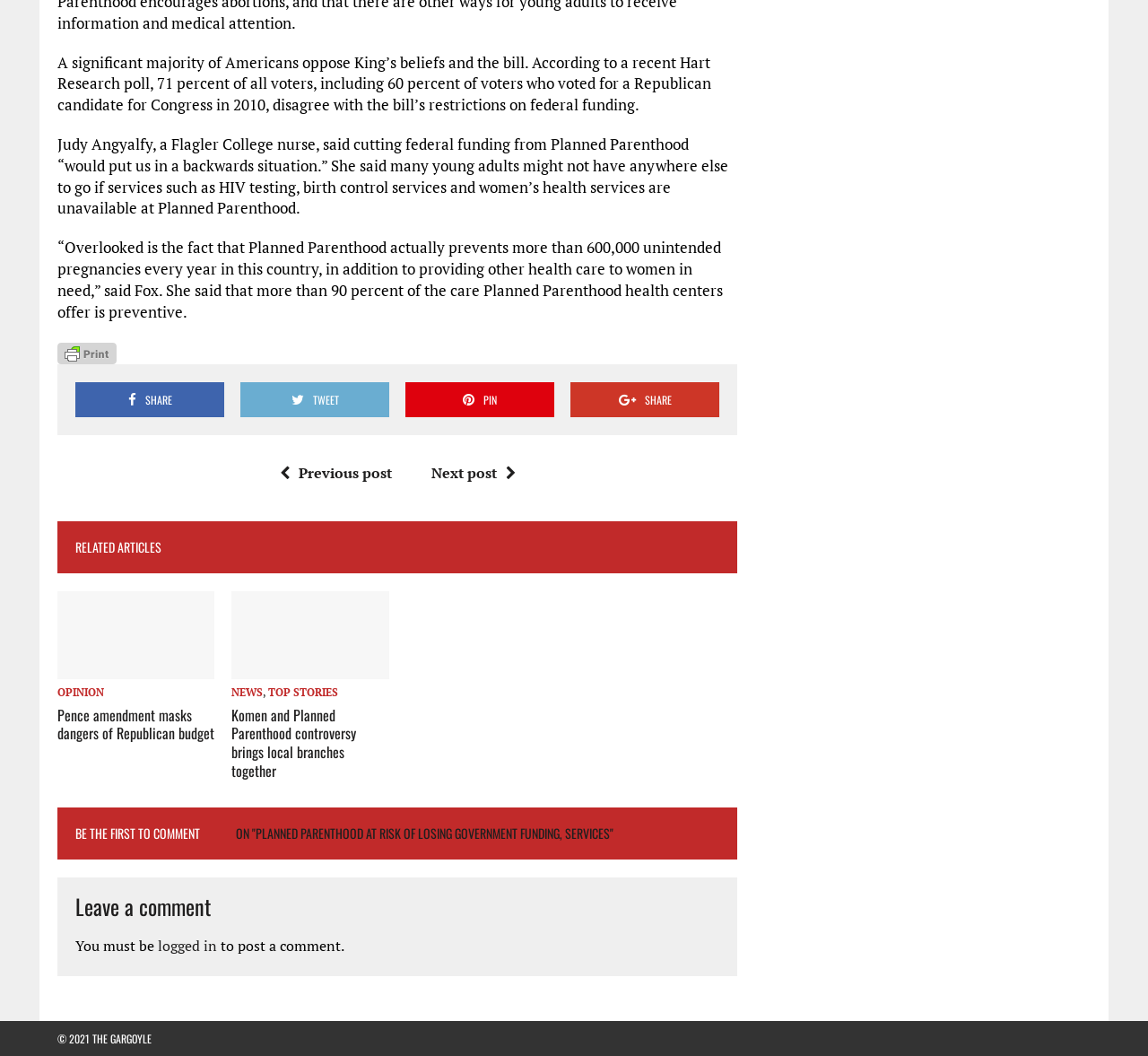Locate the bounding box of the UI element with the following description: "How to use this site".

None